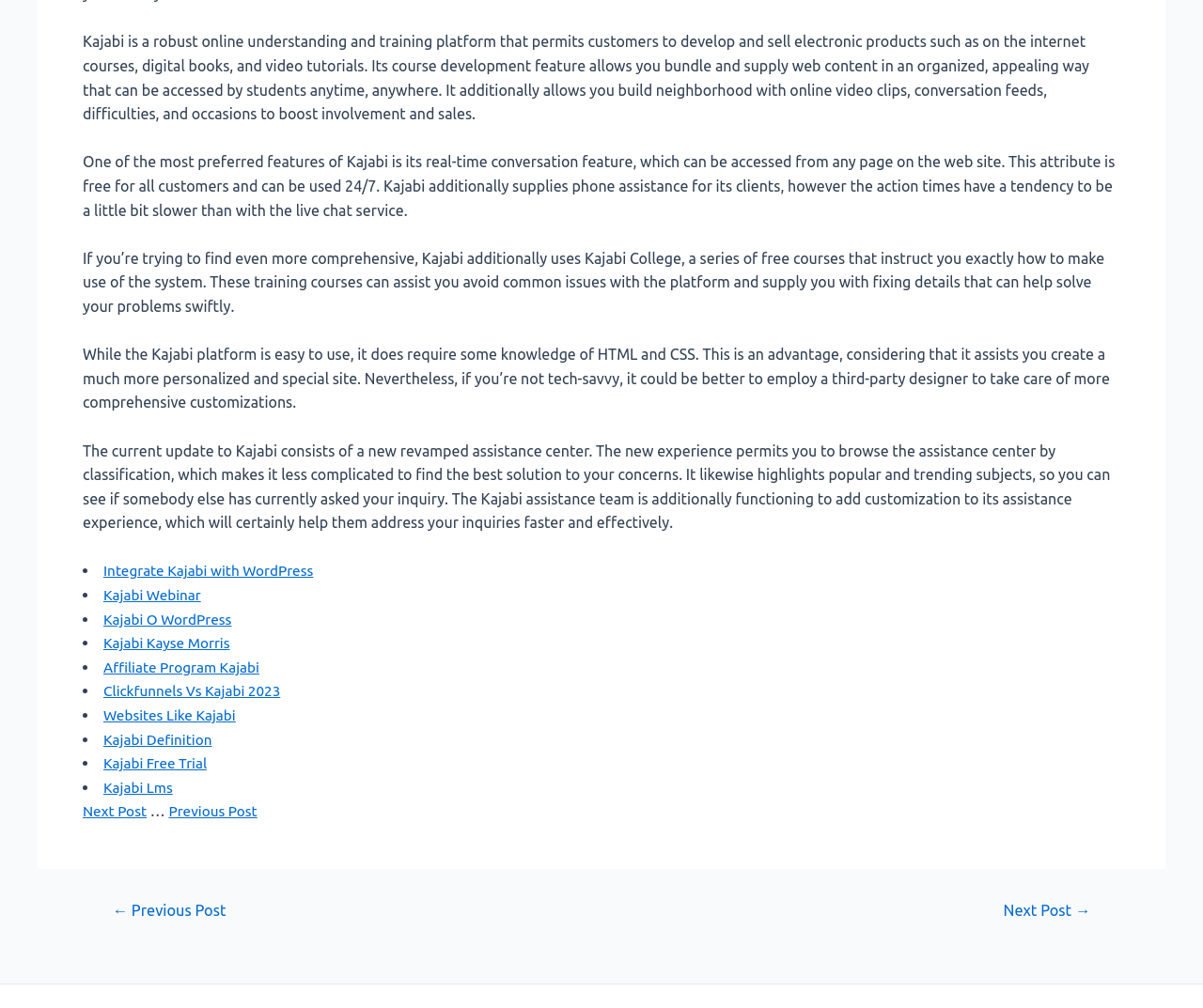Please find the bounding box coordinates for the clickable element needed to perform this instruction: "Read about Kajabi's real-time conversation feature".

[0.069, 0.152, 0.927, 0.217]